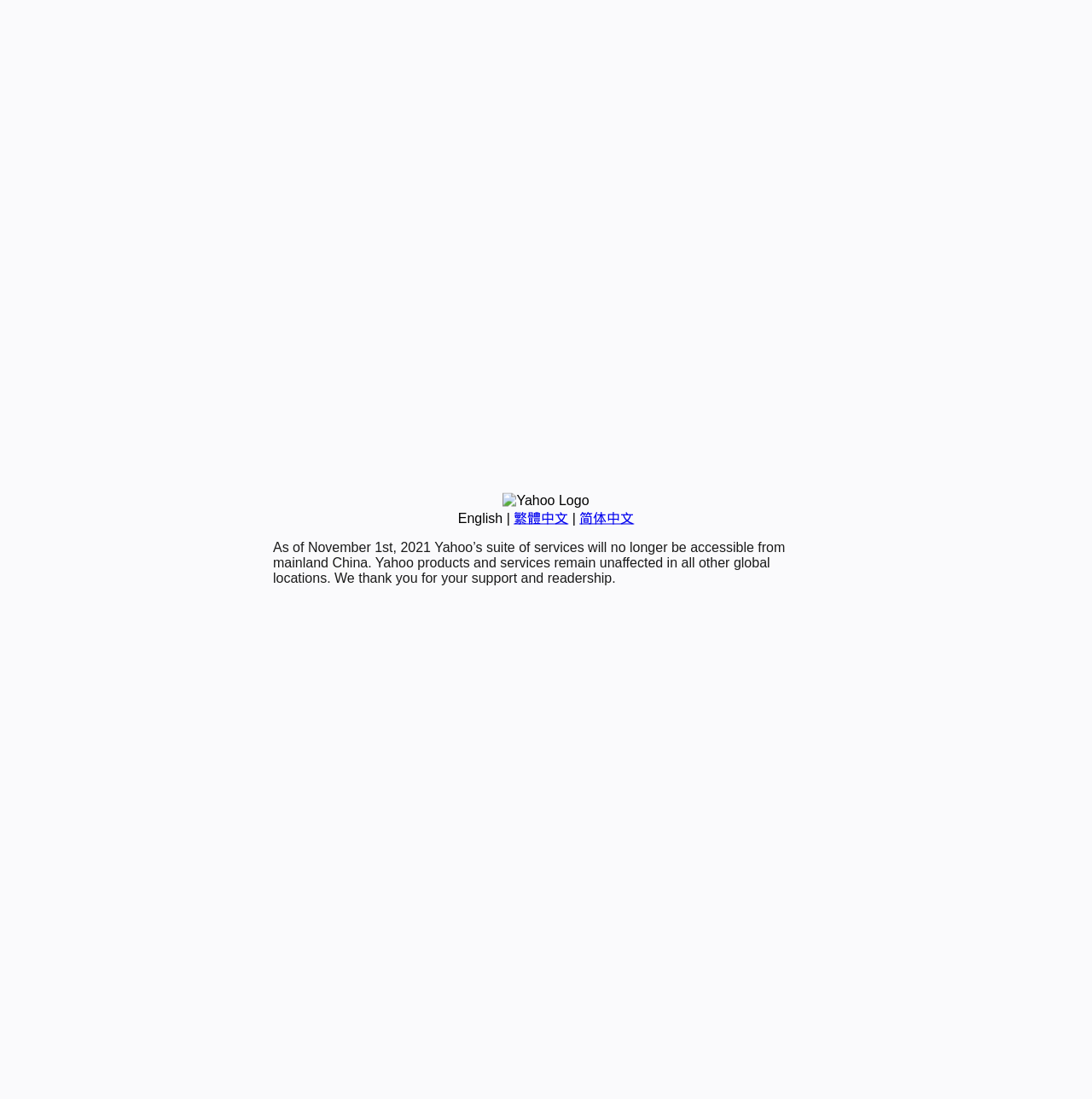Determine the bounding box coordinates of the UI element described below. Use the format (top-left x, top-left y, bottom-right x, bottom-right y) with floating point numbers between 0 and 1: 简体中文

[0.531, 0.465, 0.581, 0.478]